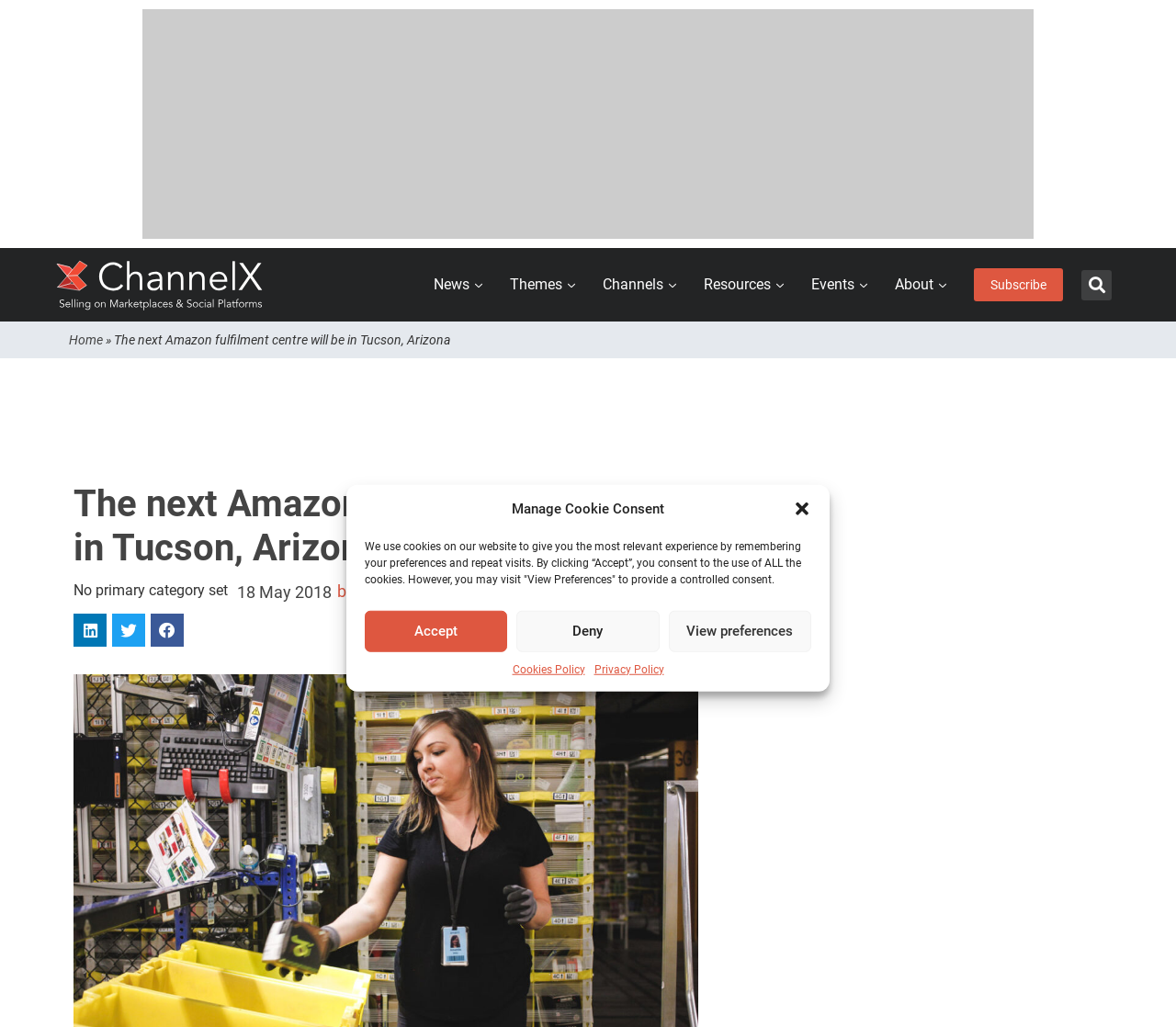Answer briefly with one word or phrase:
How many buttons are in the cookie consent dialog?

4